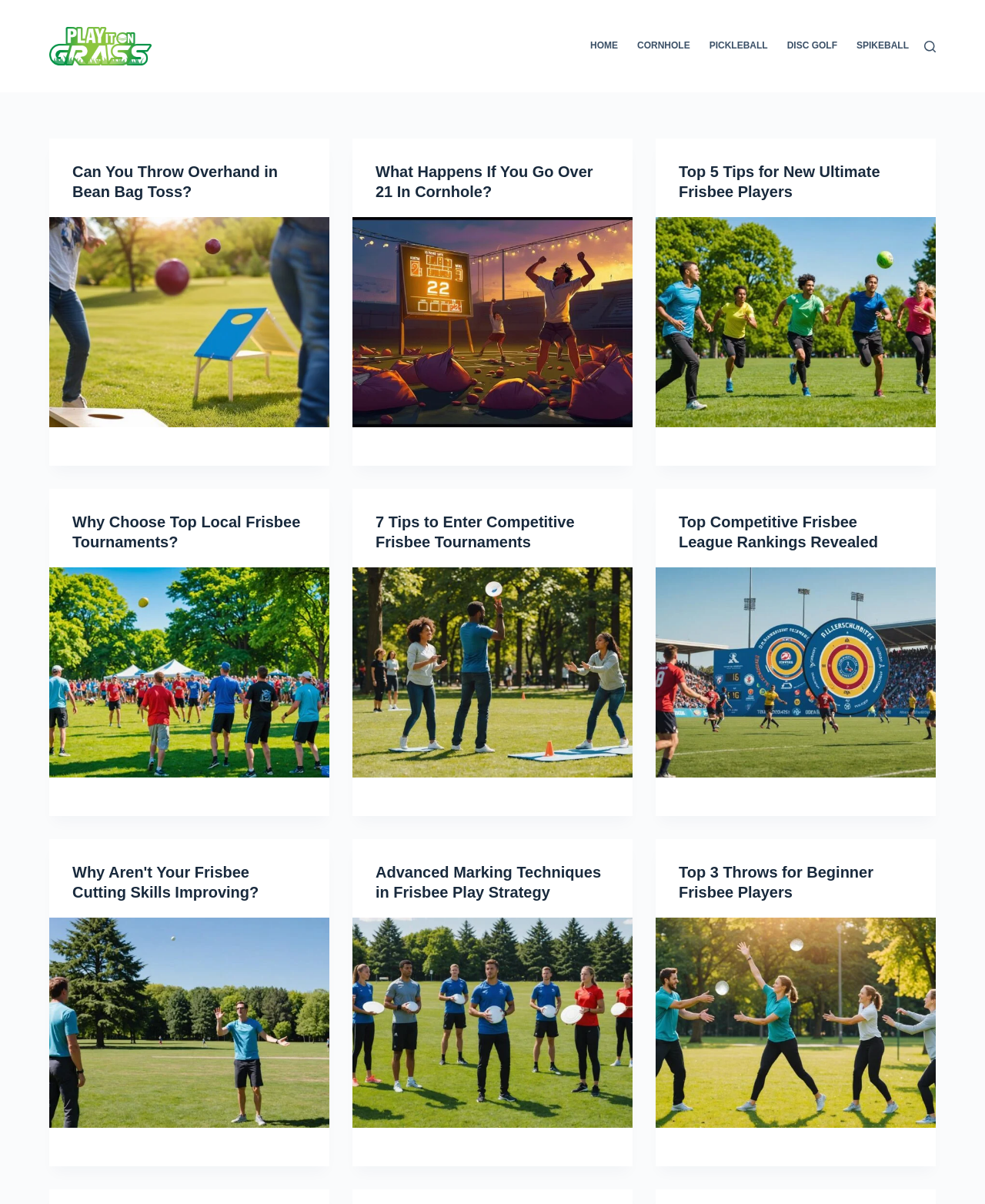How many articles are on the webpage?
Refer to the image and answer the question using a single word or phrase.

9